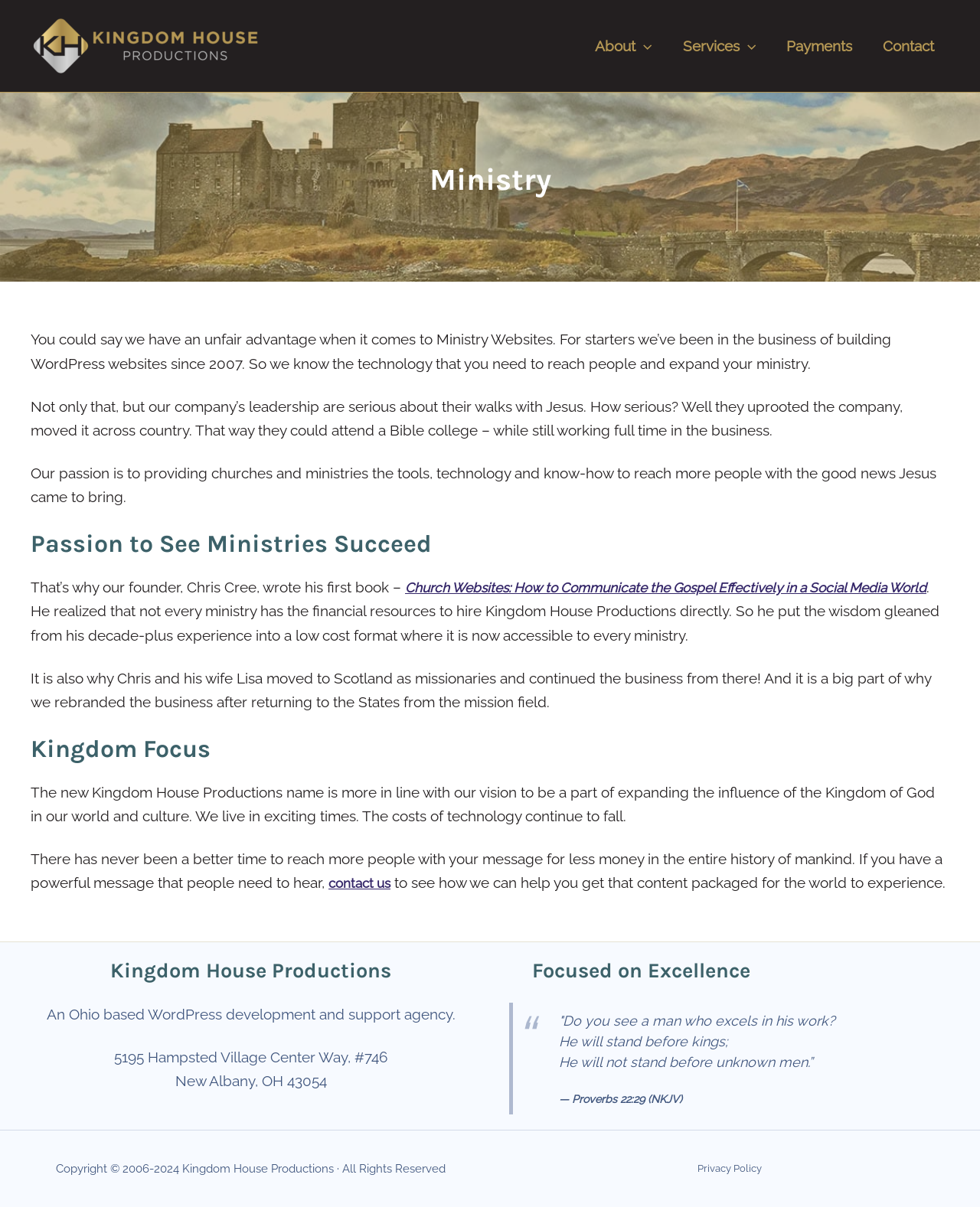What is the main focus of the company?
Give a detailed explanation using the information visible in the image.

I inferred this from the text on the webpage, which says 'Our passion is to help ministries present their content in ways that are easy for others to receive.' and 'You could say we have an unfair advantage when it comes to Ministry Websites.'